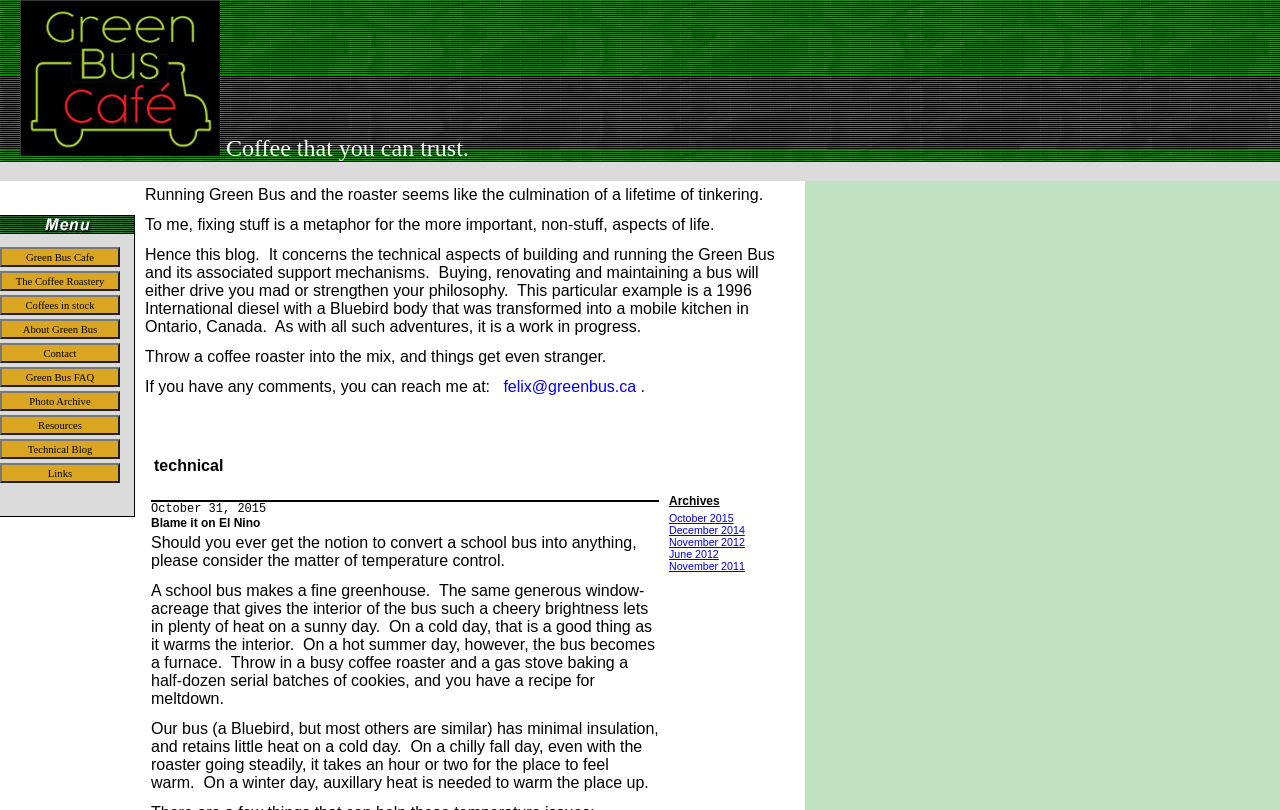Find the bounding box coordinates of the element to click in order to complete the given instruction: "View the 'Technical Blog'."

[0.0, 0.542, 0.094, 0.567]